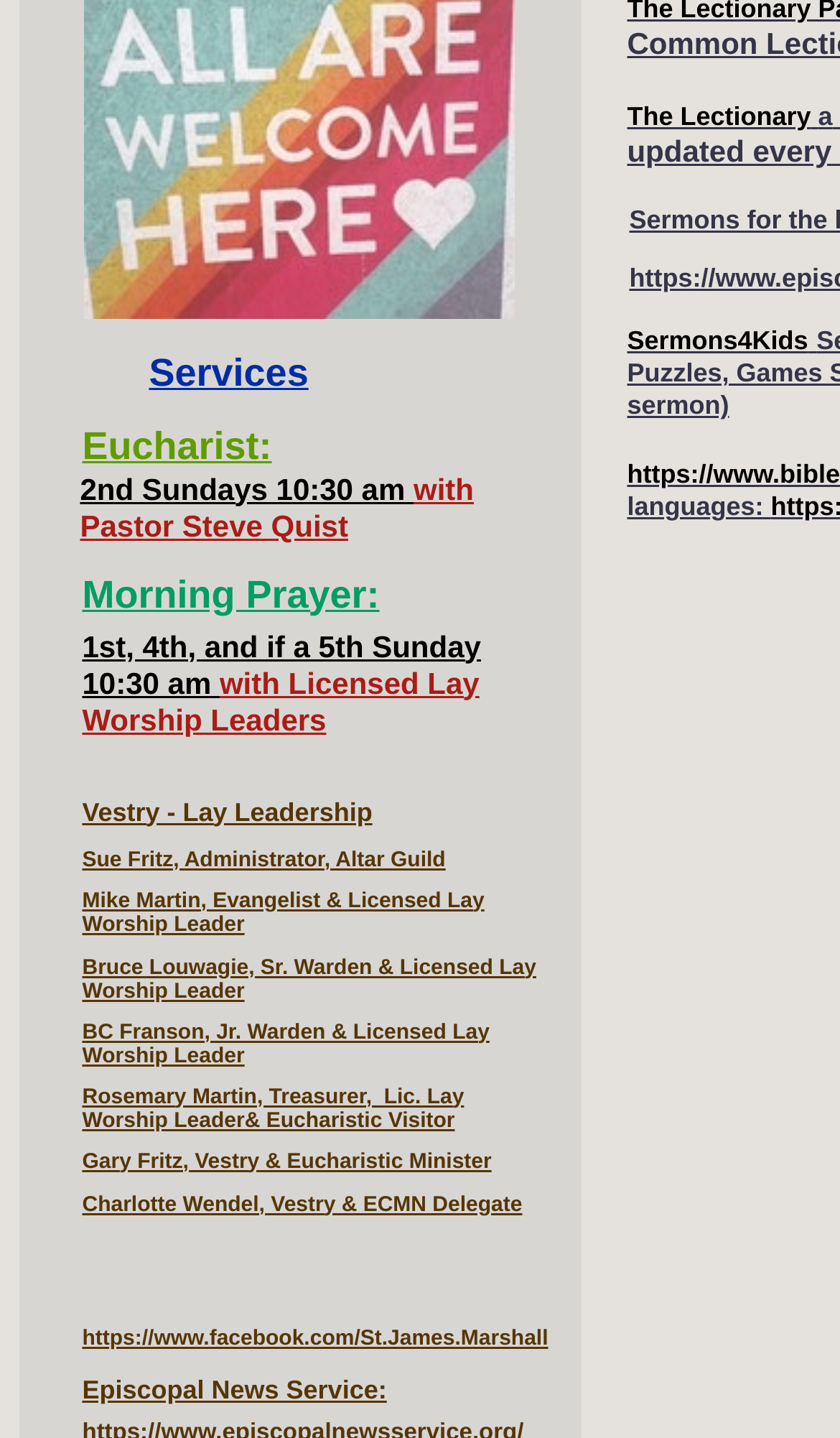Please respond to the question using a single word or phrase:
What is the role of Sue Fritz?

Administrator, Altar Guild